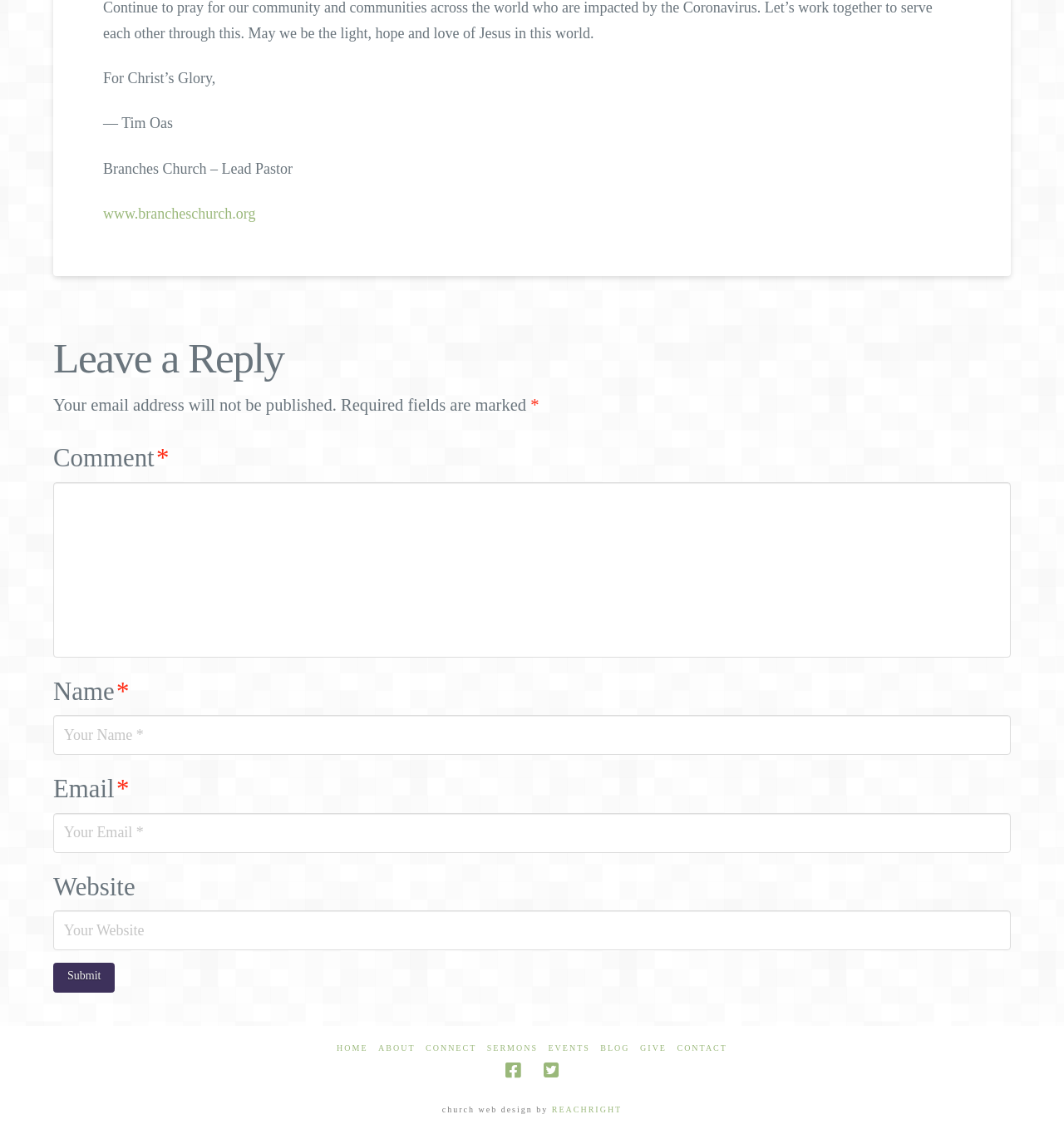Determine the bounding box coordinates of the region I should click to achieve the following instruction: "Go to the home page". Ensure the bounding box coordinates are four float numbers between 0 and 1, i.e., [left, top, right, bottom].

[0.316, 0.919, 0.346, 0.929]